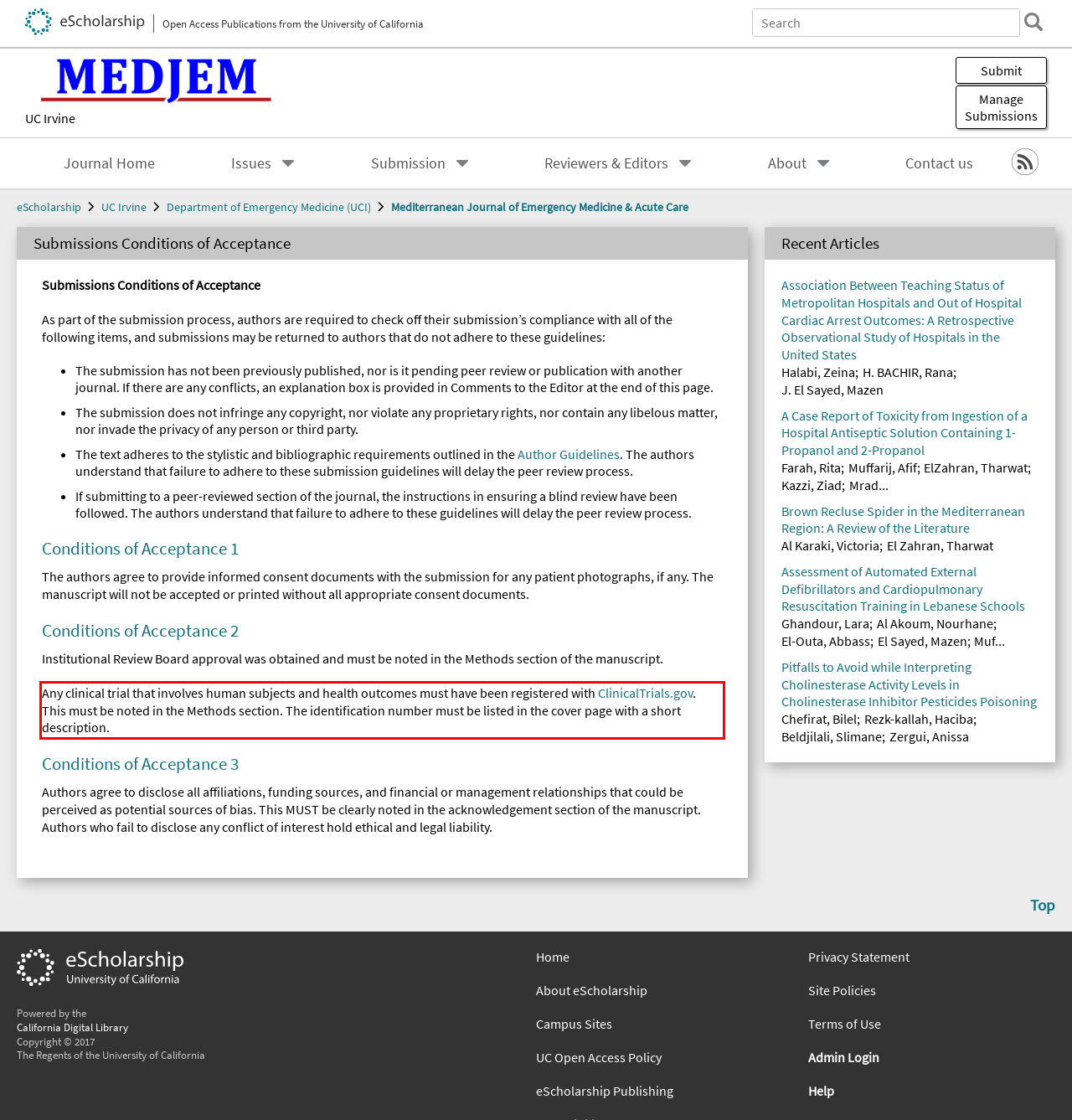Given a webpage screenshot, locate the red bounding box and extract the text content found inside it.

Any clinical trial that involves human subjects and health outcomes must have been registered with ClinicalTrials.gov. This must be noted in the Methods section. The identification number must be listed in the cover page with a short description.